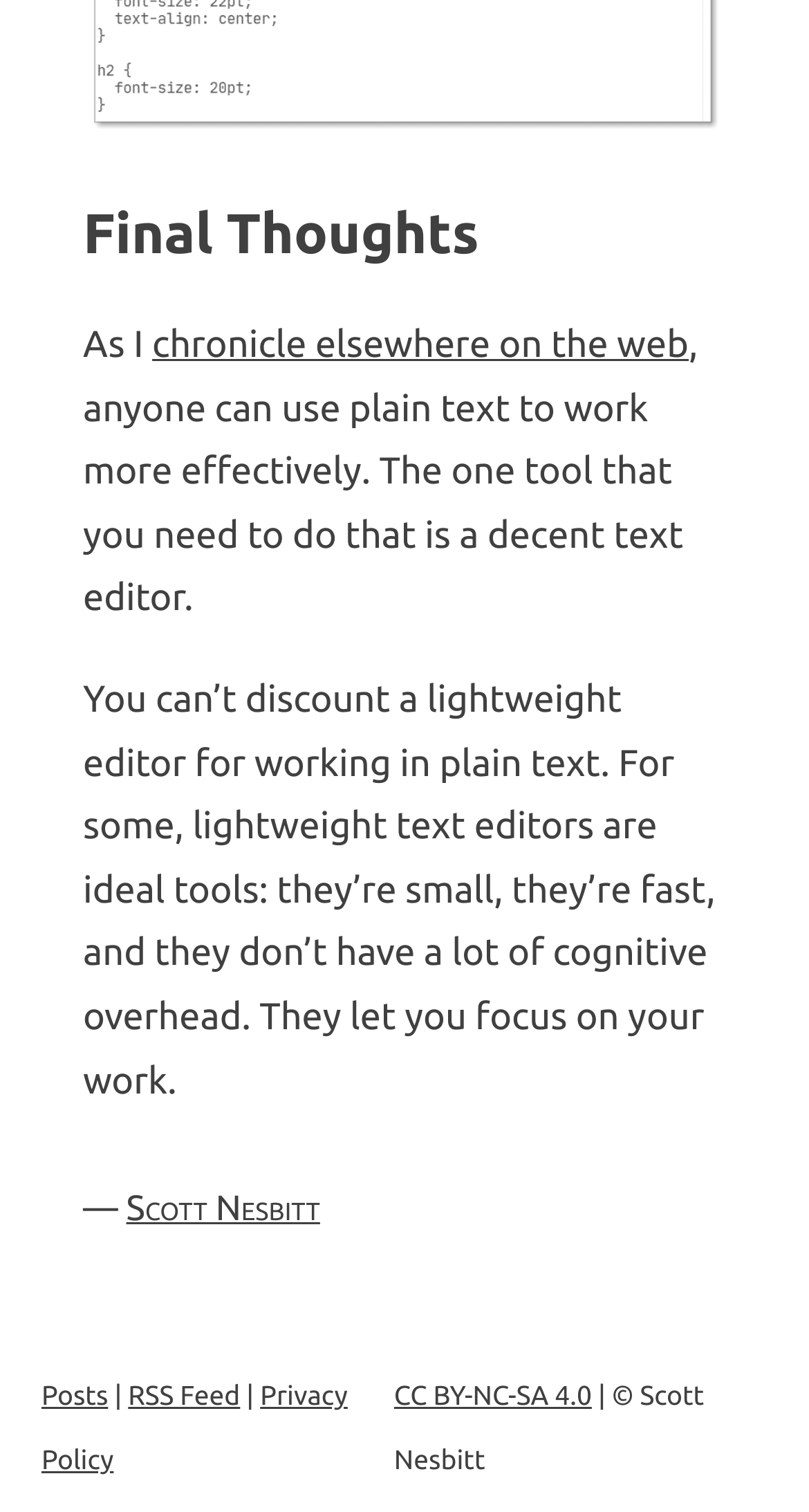What is the topic of the final thoughts section?
Based on the screenshot, answer the question with a single word or phrase.

plain text and text editors